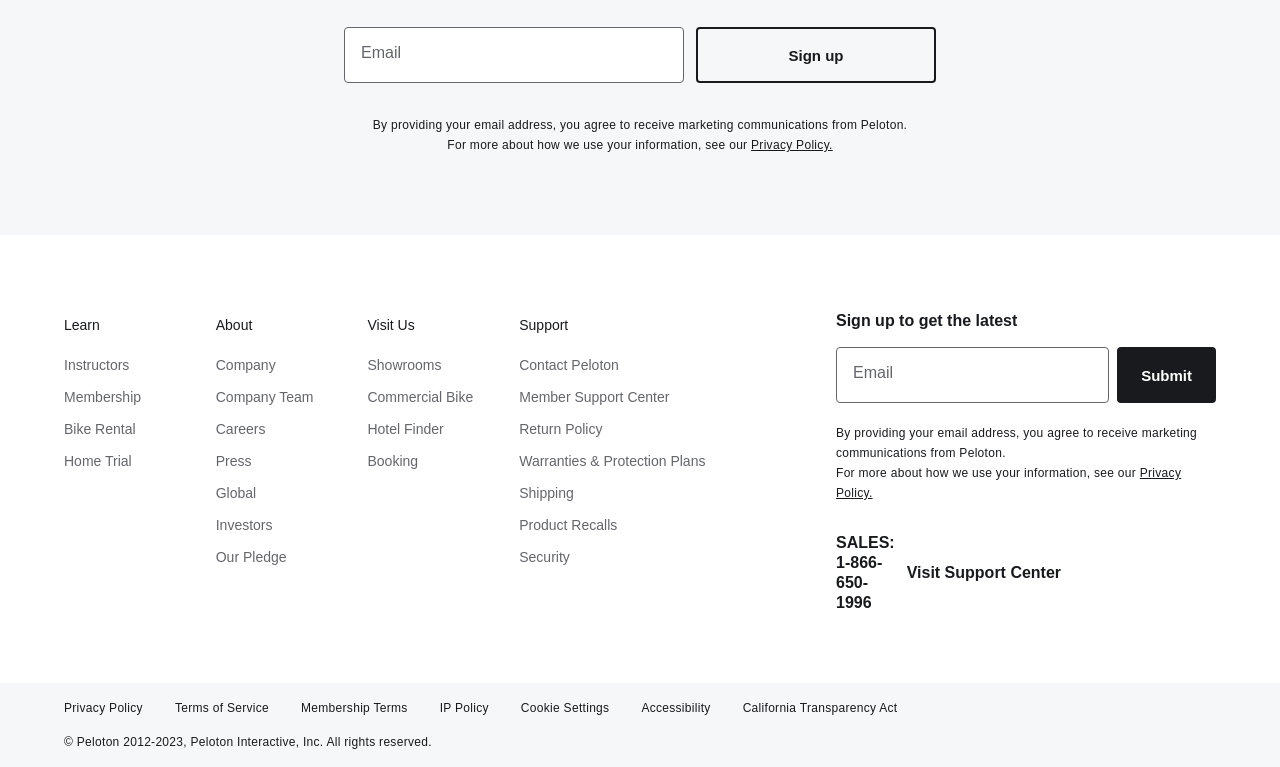What is the purpose of the textbox?
Based on the screenshot, give a detailed explanation to answer the question.

The textbox is labeled as 'Email' and is required, indicating that it is used to input an email address, likely for signing up or logging in.